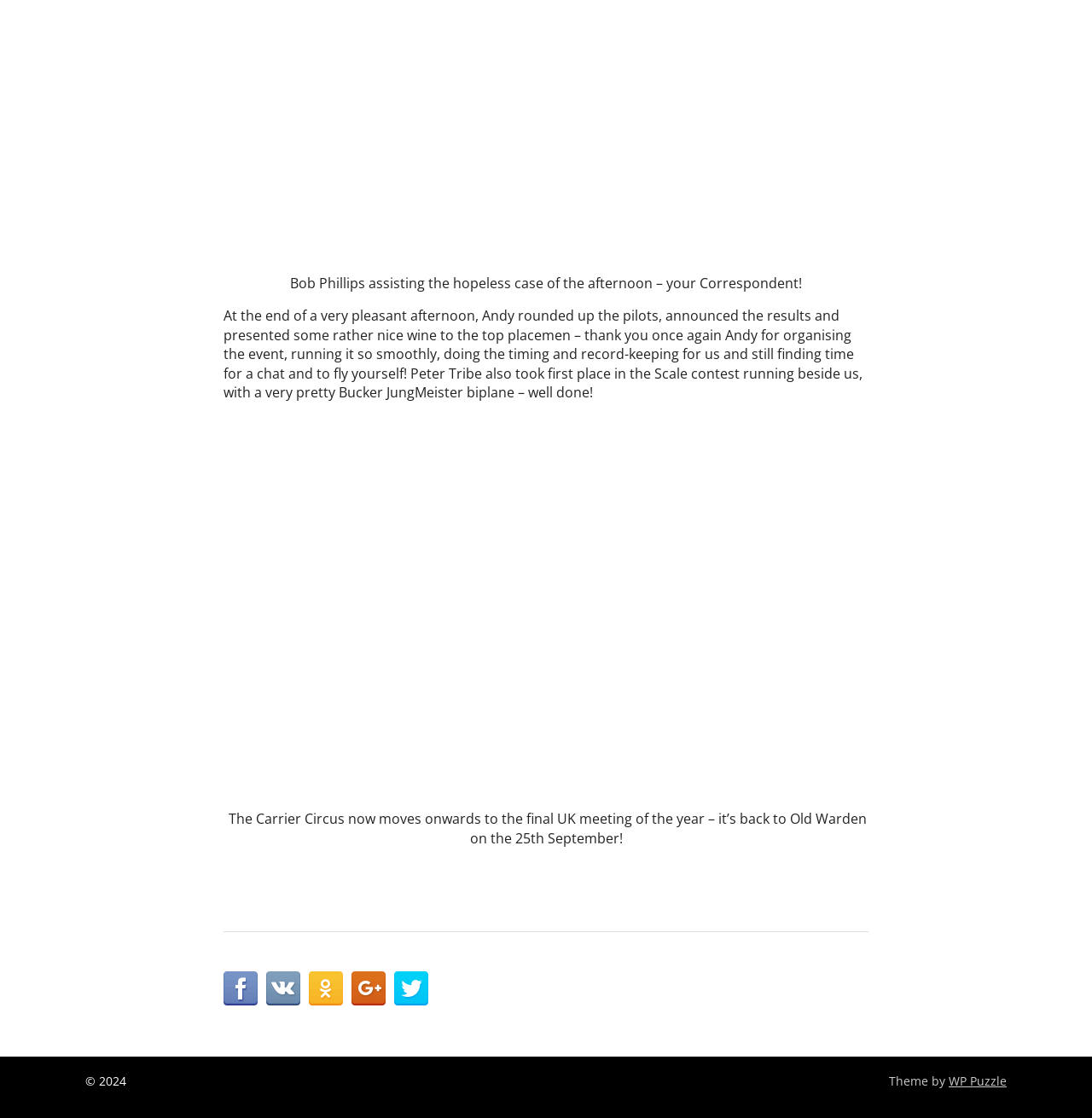Using the provided element description: "title="Share in OK"", identify the bounding box coordinates. The coordinates should be four floats between 0 and 1 in the order [left, top, right, bottom].

[0.283, 0.869, 0.314, 0.9]